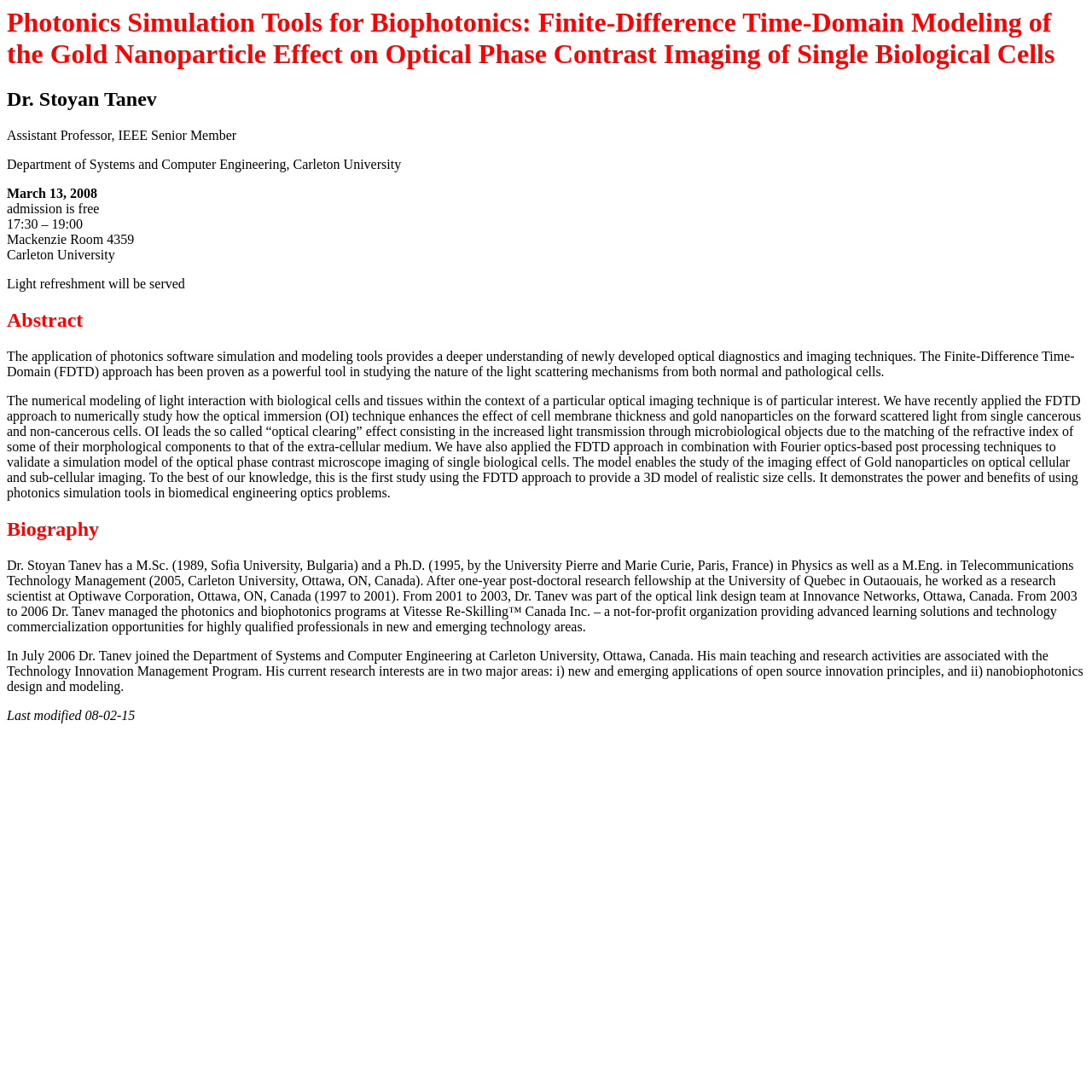What is the title of the seminar?
Refer to the image and offer an in-depth and detailed answer to the question.

The title of the seminar can be found in the first heading element, which is 'Photonics Simulation Tools for Biophotonics: Finite-Difference Time-Domain Modeling of the Gold Nanoparticle Effect on Optical Phase Contrast Imaging of Single Biological Cells'.